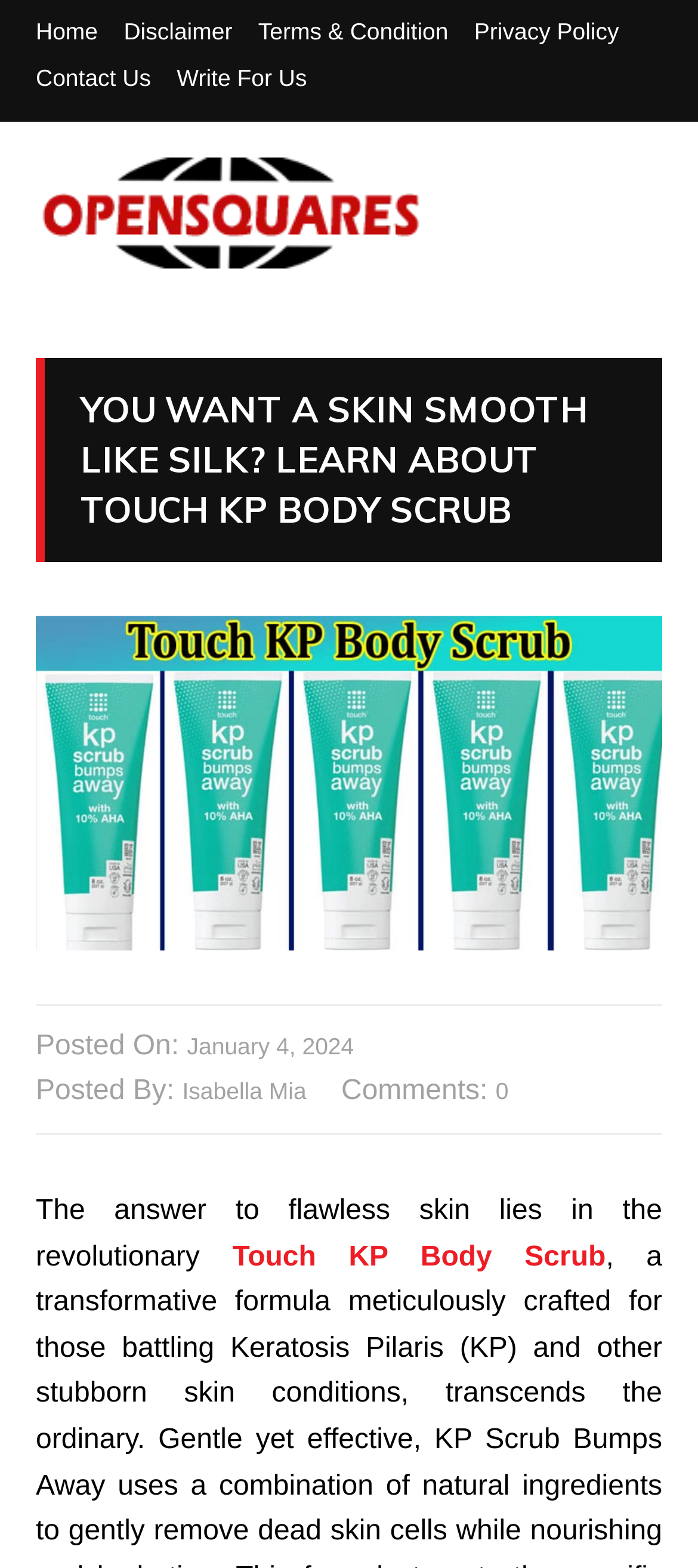Find the UI element described as: "0" and predict its bounding box coordinates. Ensure the coordinates are four float numbers between 0 and 1, [left, top, right, bottom].

[0.71, 0.685, 0.729, 0.709]